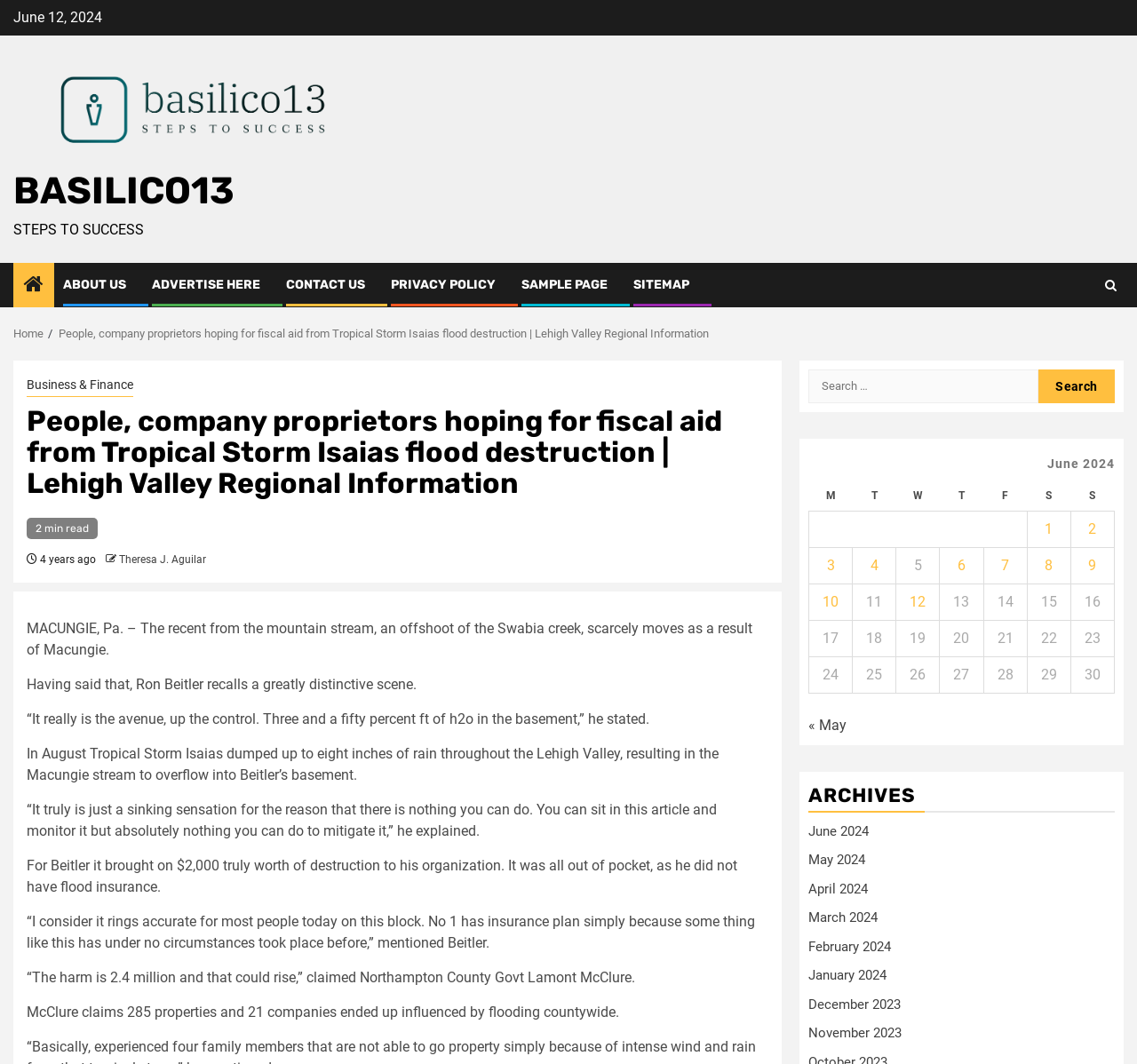Please identify the primary heading of the webpage and give its text content.

People, company proprietors hoping for fiscal aid from Tropical Storm Isaias flood destruction | Lehigh Valley Regional Information